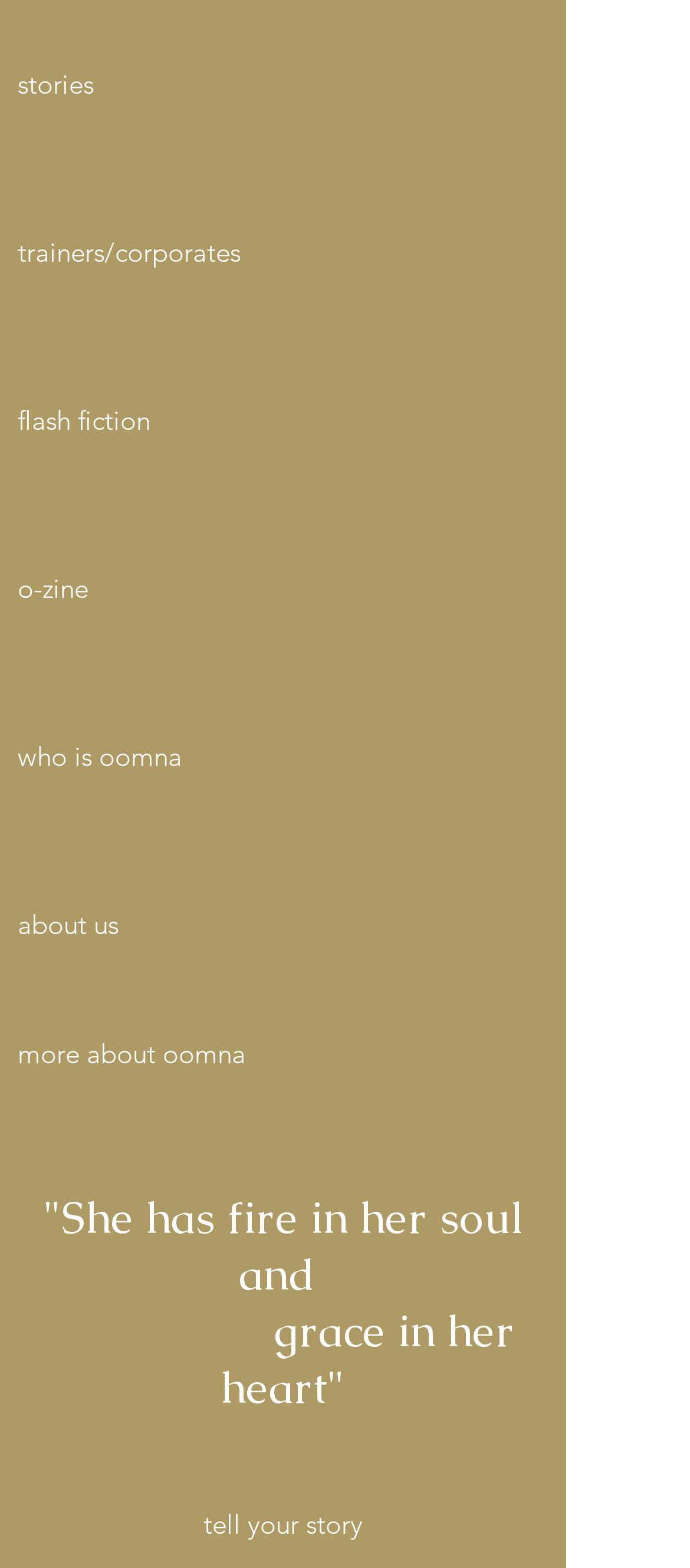What is the last line of the quote?
Look at the screenshot and give a one-word or phrase answer.

grace in her heart